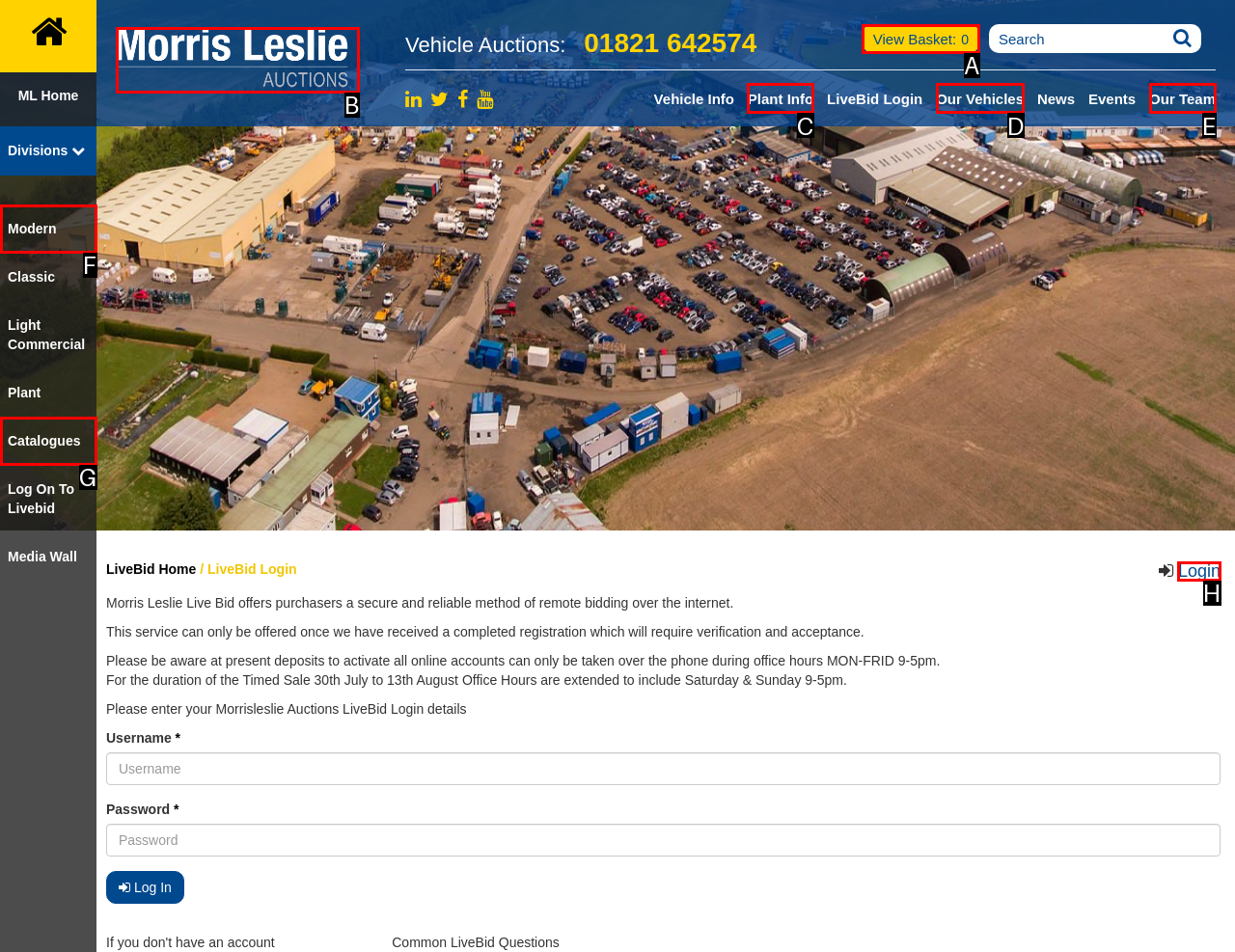Tell me which one HTML element best matches the description: Catalogues
Answer with the option's letter from the given choices directly.

G